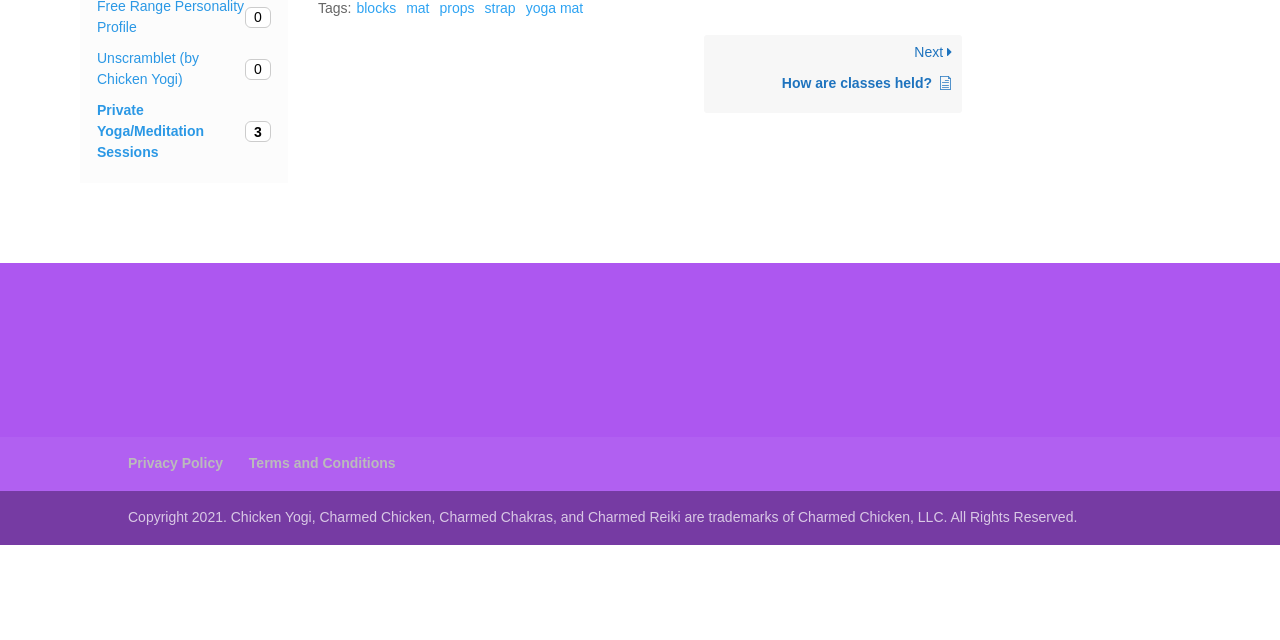Identify and provide the bounding box coordinates of the UI element described: "Next How are classes held?". The coordinates should be formatted as [left, top, right, bottom], with each number being a float between 0 and 1.

[0.55, 0.054, 0.752, 0.176]